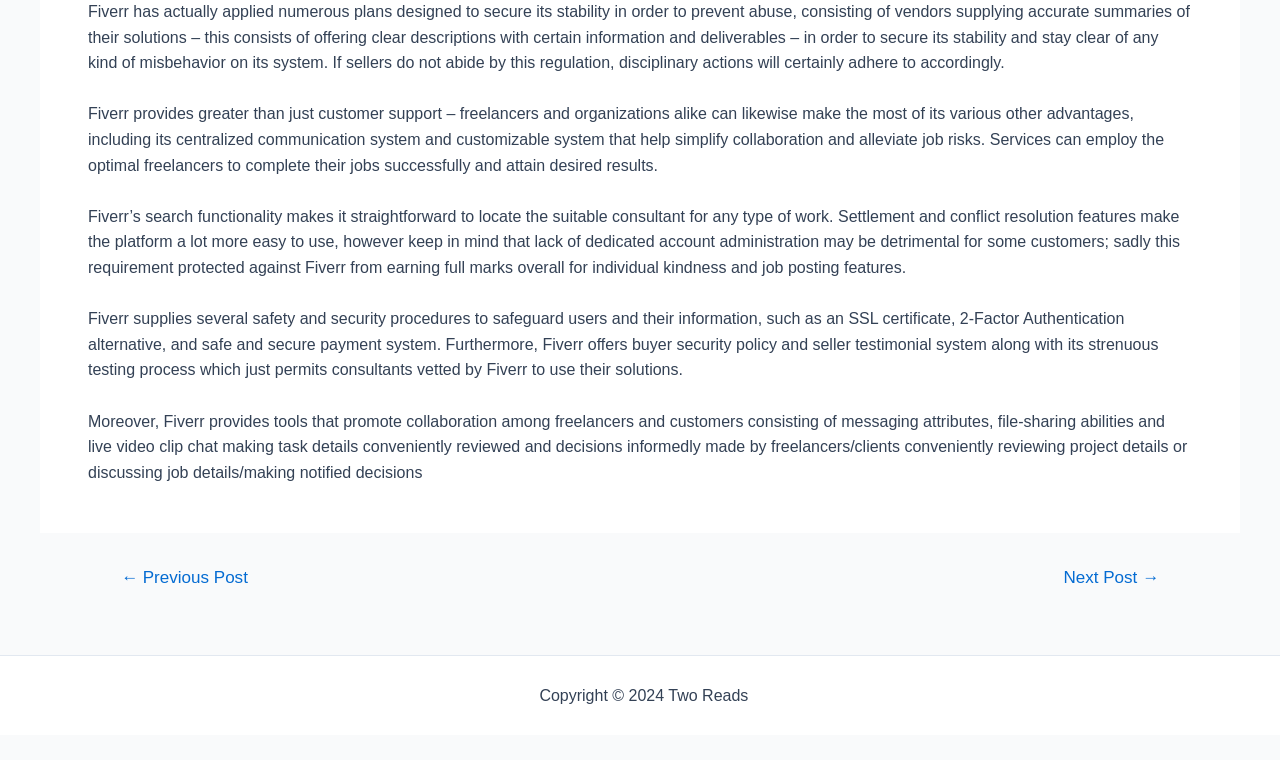Please provide a brief answer to the question using only one word or phrase: 
What is the purpose of Fiverr's search functionality?

find suitable consultant